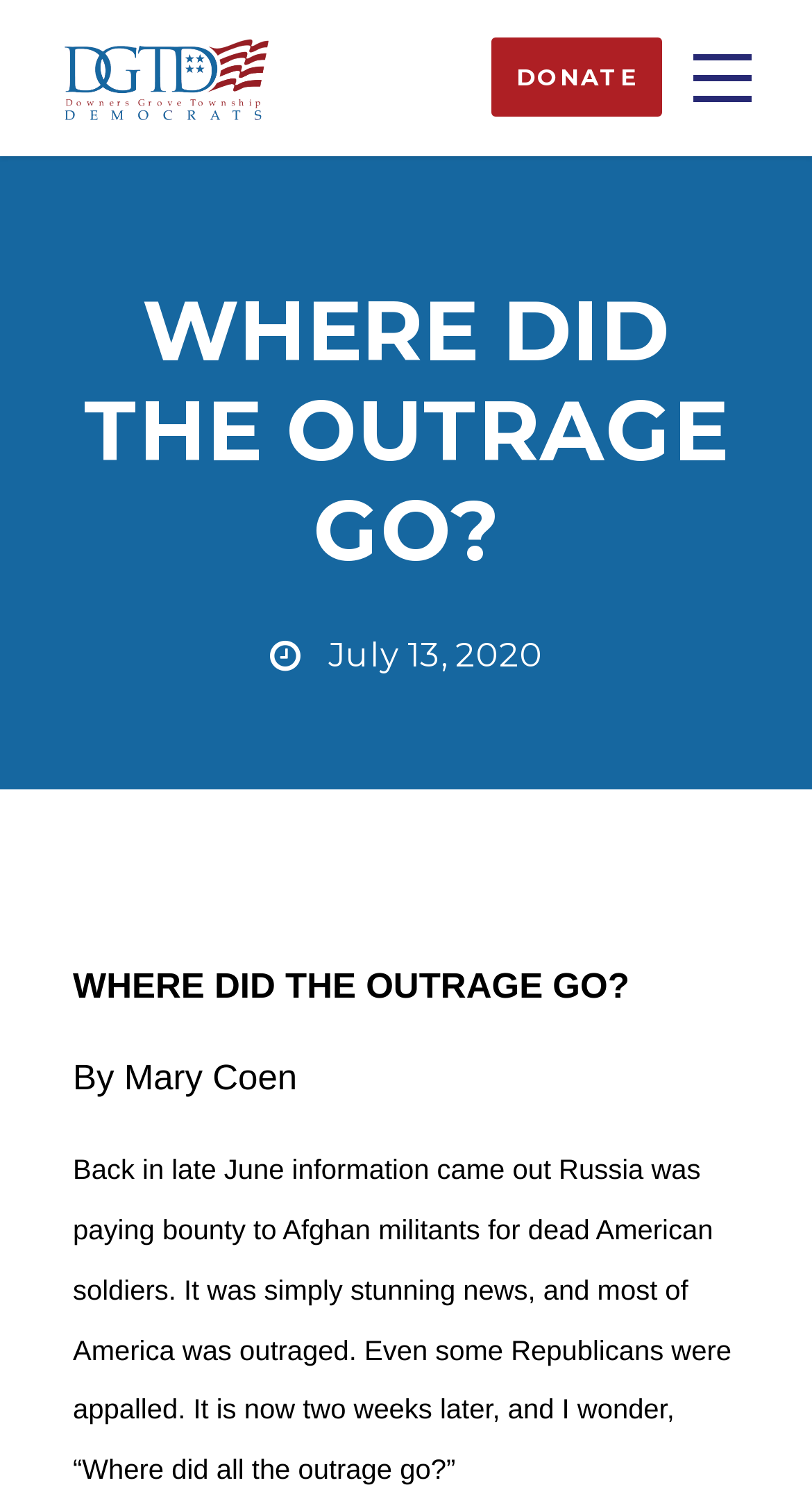From the element description: "title="dgdems"", extract the bounding box coordinates of the UI element. The coordinates should be expressed as four float numbers between 0 and 1, in the order [left, top, right, bottom].

[0.077, 0.037, 0.333, 0.065]